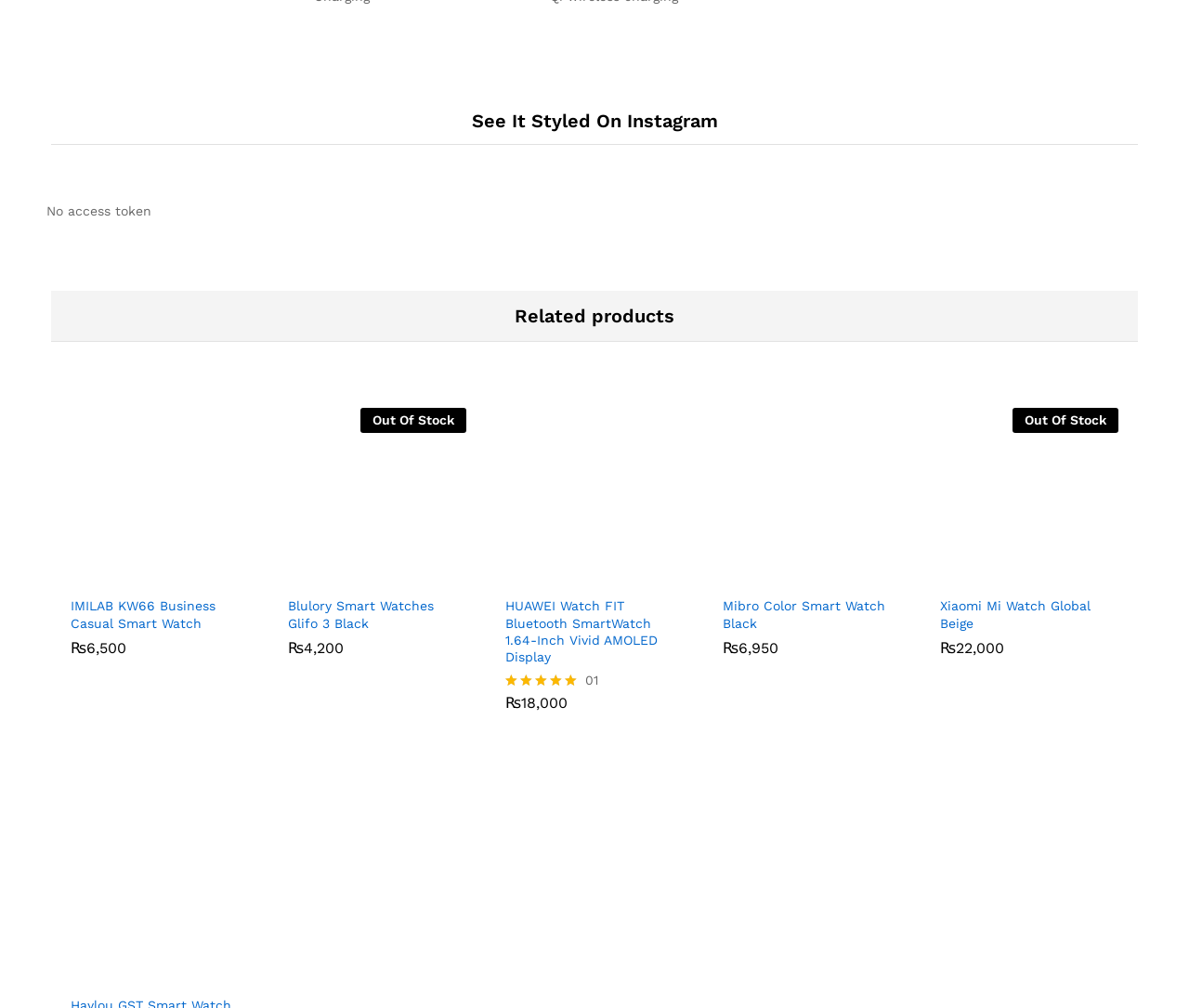What is the function of the button with the text 'Add to cart'
Refer to the image and provide a detailed answer to the question.

I found the function of the button with the text 'Add to cart' by looking at the link element with the text 'Add to cart: “IMILAB KW66 Business Casual Smart Watch”' which is located next to the heading 'IMILAB KW66 Business Casual Smart Watch'.